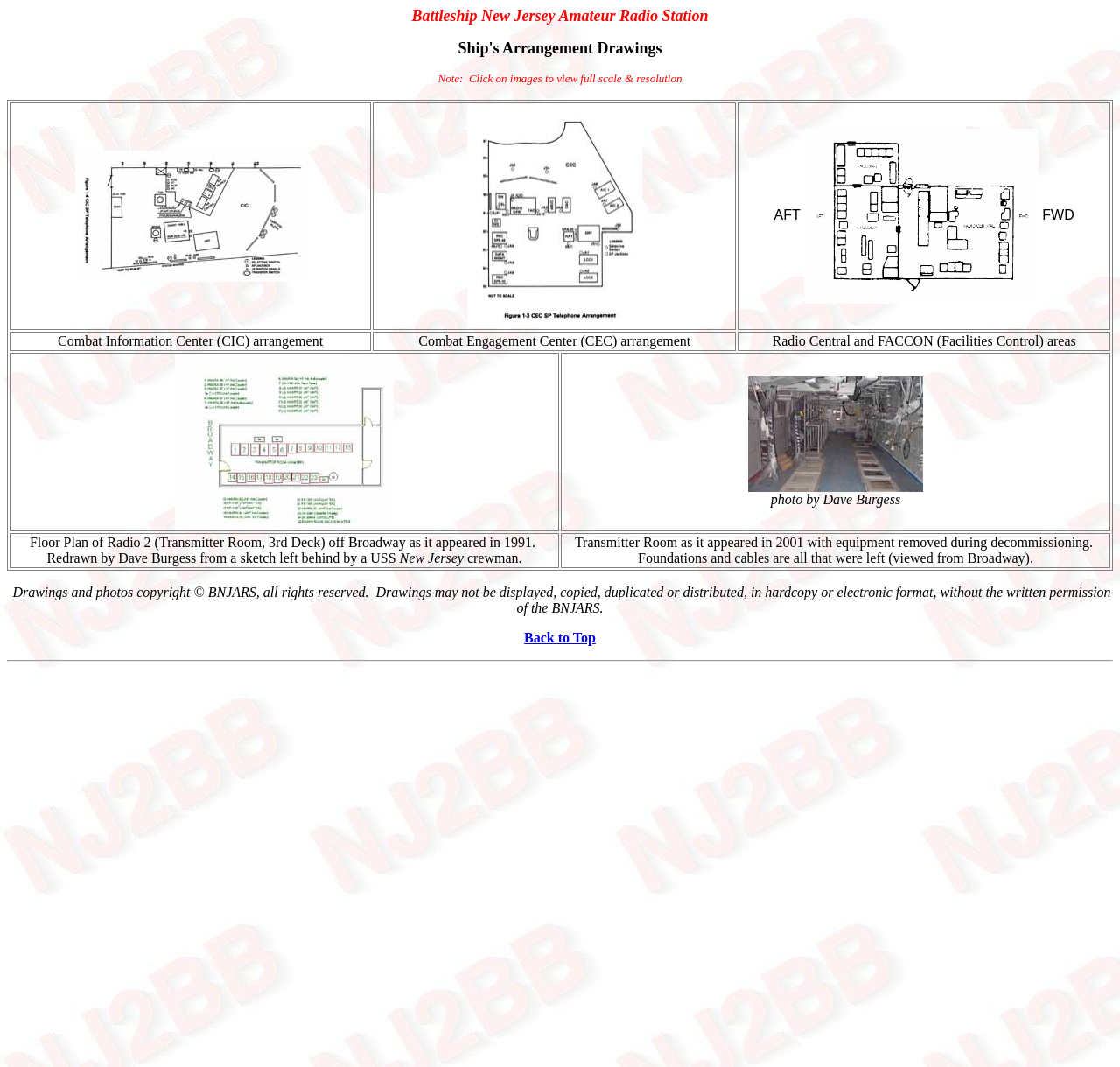Given the description of a UI element: "parent_node: photo by Dave Burgess", identify the bounding box coordinates of the matching element in the webpage screenshot.

[0.668, 0.45, 0.824, 0.463]